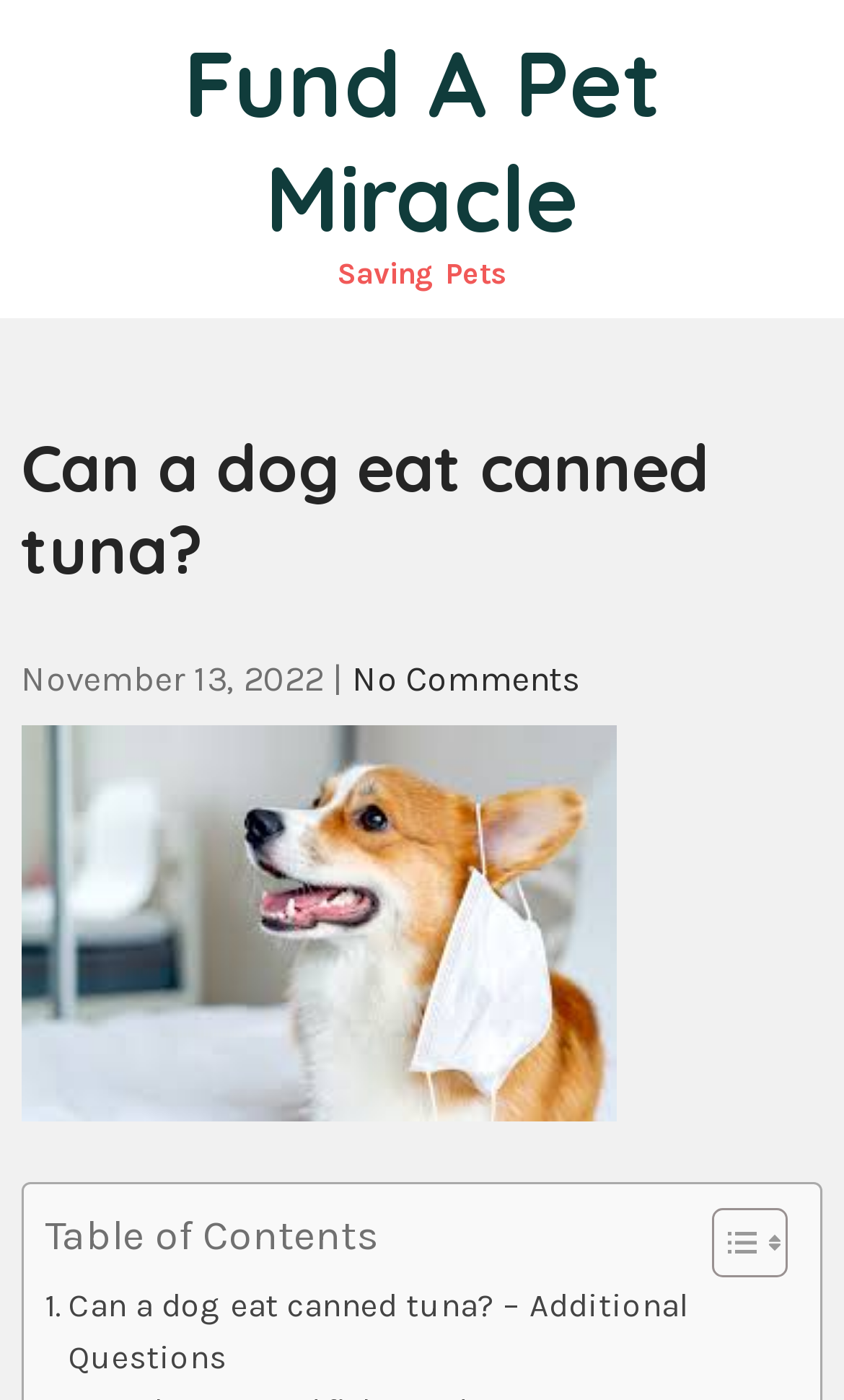Please give a concise answer to this question using a single word or phrase: 
When was the article published?

November 13, 2022